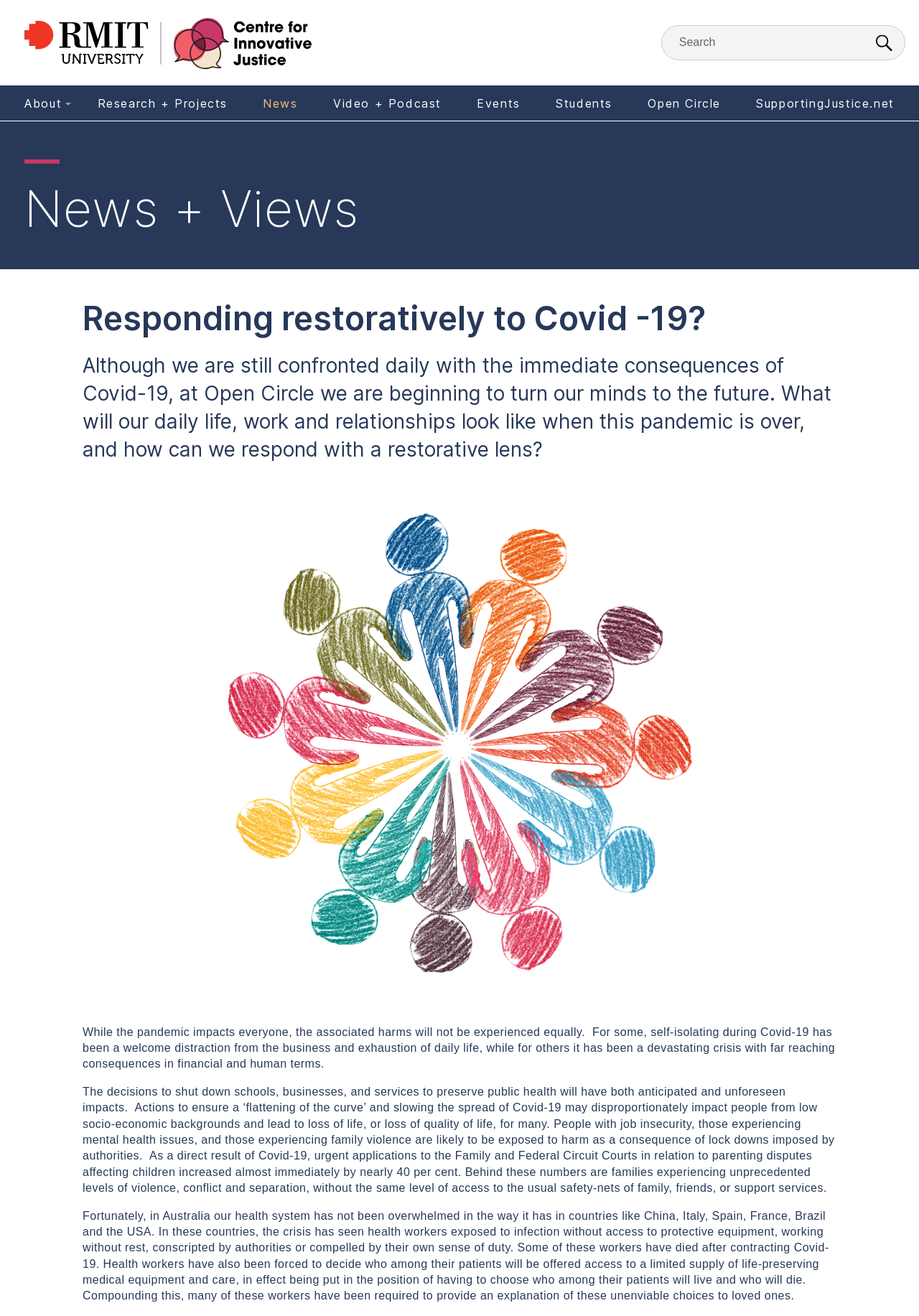Determine the bounding box coordinates of the area to click in order to meet this instruction: "Search for something".

[0.719, 0.019, 0.985, 0.046]